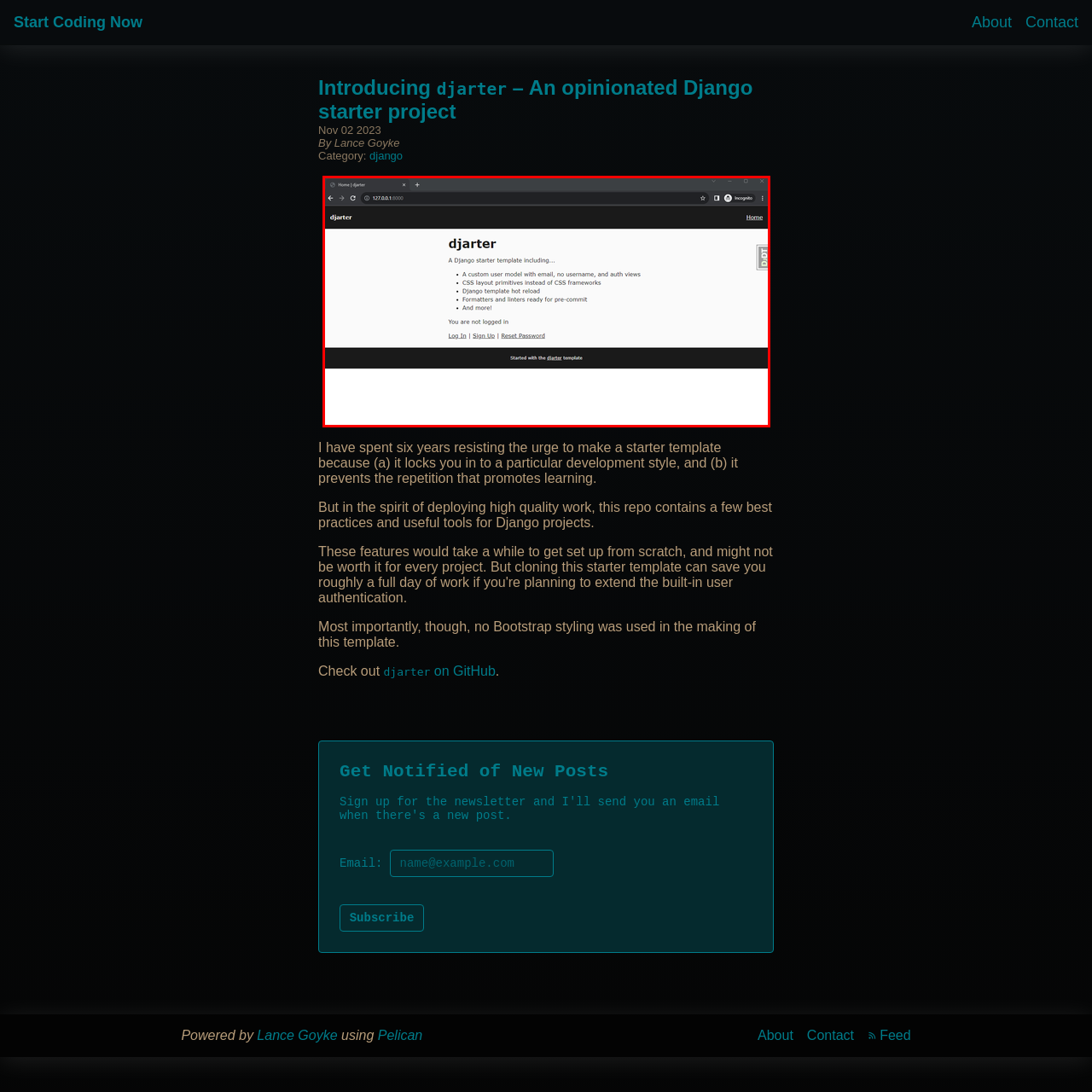Generate a detailed explanation of the image that is highlighted by the red box.

The image showcases a screenshot of the "djarter" starter template, a Django-based project page that introduces users to its features and layout. It prominently displays the heading "djarter" along with a brief description outlining the template’s functionalities, such as email-based user models, CSS layout primitives, and Django template hot reload capabilities. The interface is minimalist, featuring a black background with white text for clarity. Below the main content, there are links for navigation, including options to log in, sign up, or reset the password. This starter template aims to help developers set up a Django project efficiently, emphasizing best practices and customization options.